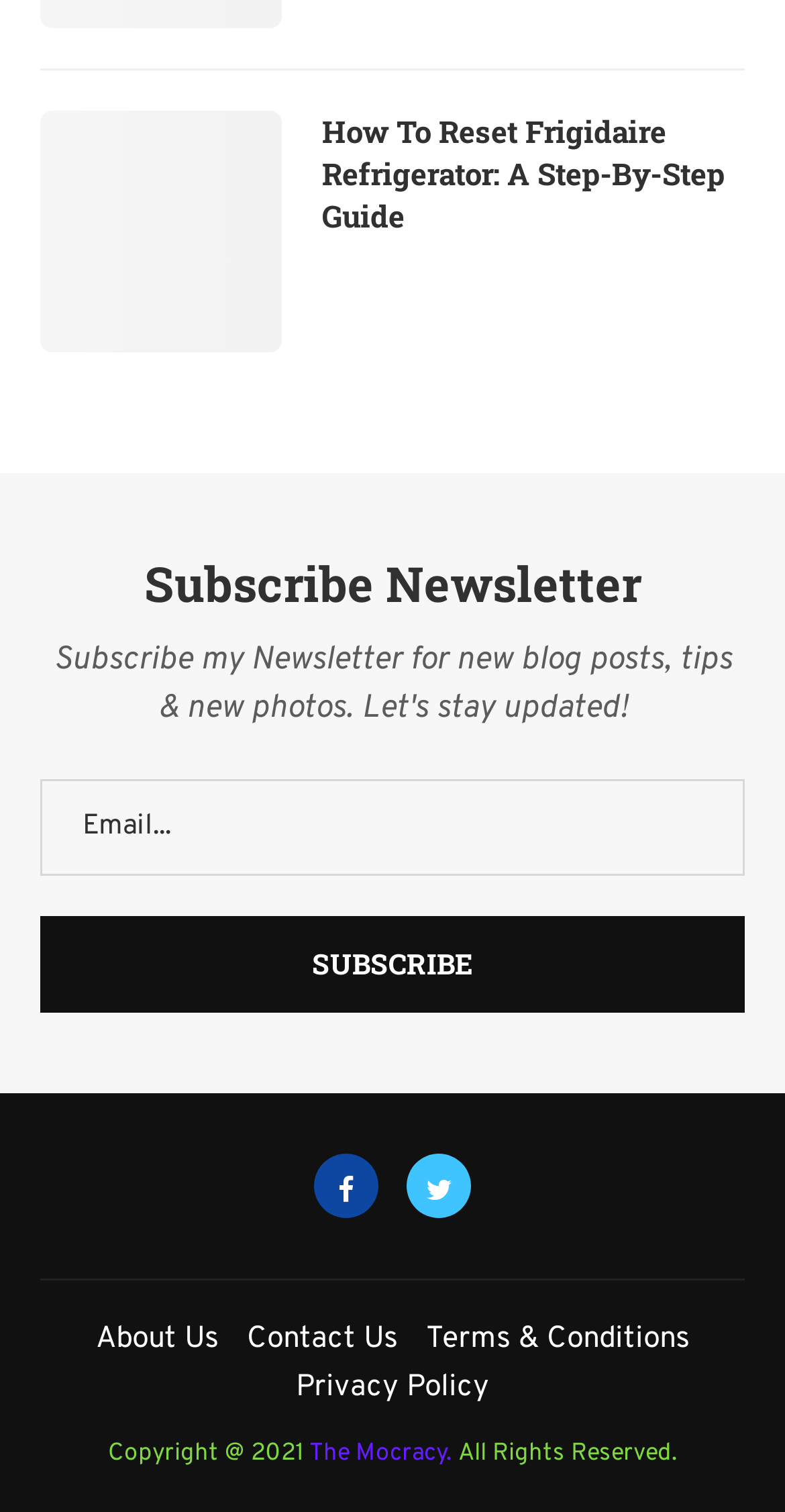Highlight the bounding box coordinates of the element you need to click to perform the following instruction: "Subscribe to the newsletter."

[0.051, 0.606, 0.949, 0.67]